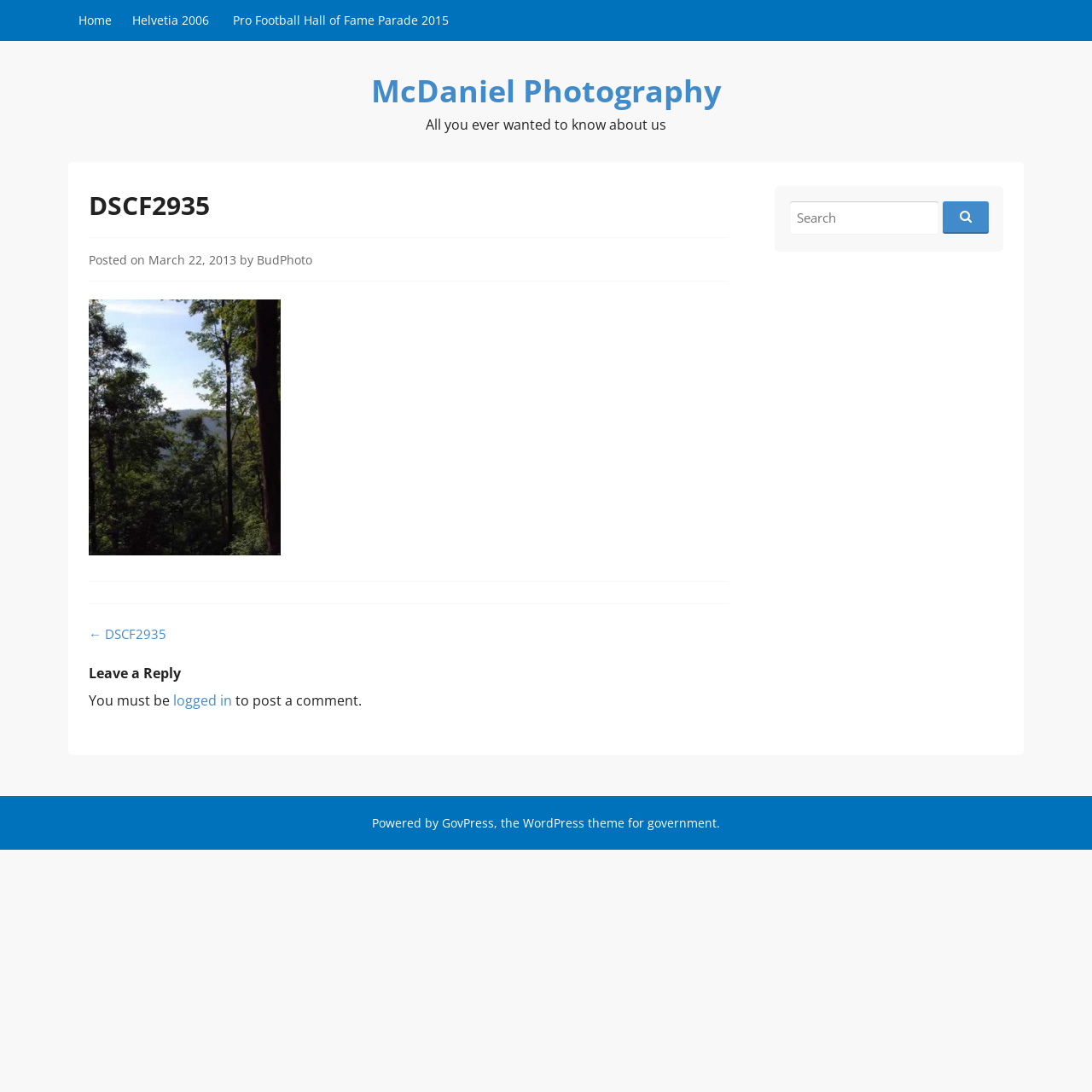Please locate the bounding box coordinates of the element's region that needs to be clicked to follow the instruction: "go to home page". The bounding box coordinates should be provided as four float numbers between 0 and 1, i.e., [left, top, right, bottom].

[0.062, 0.0, 0.112, 0.038]